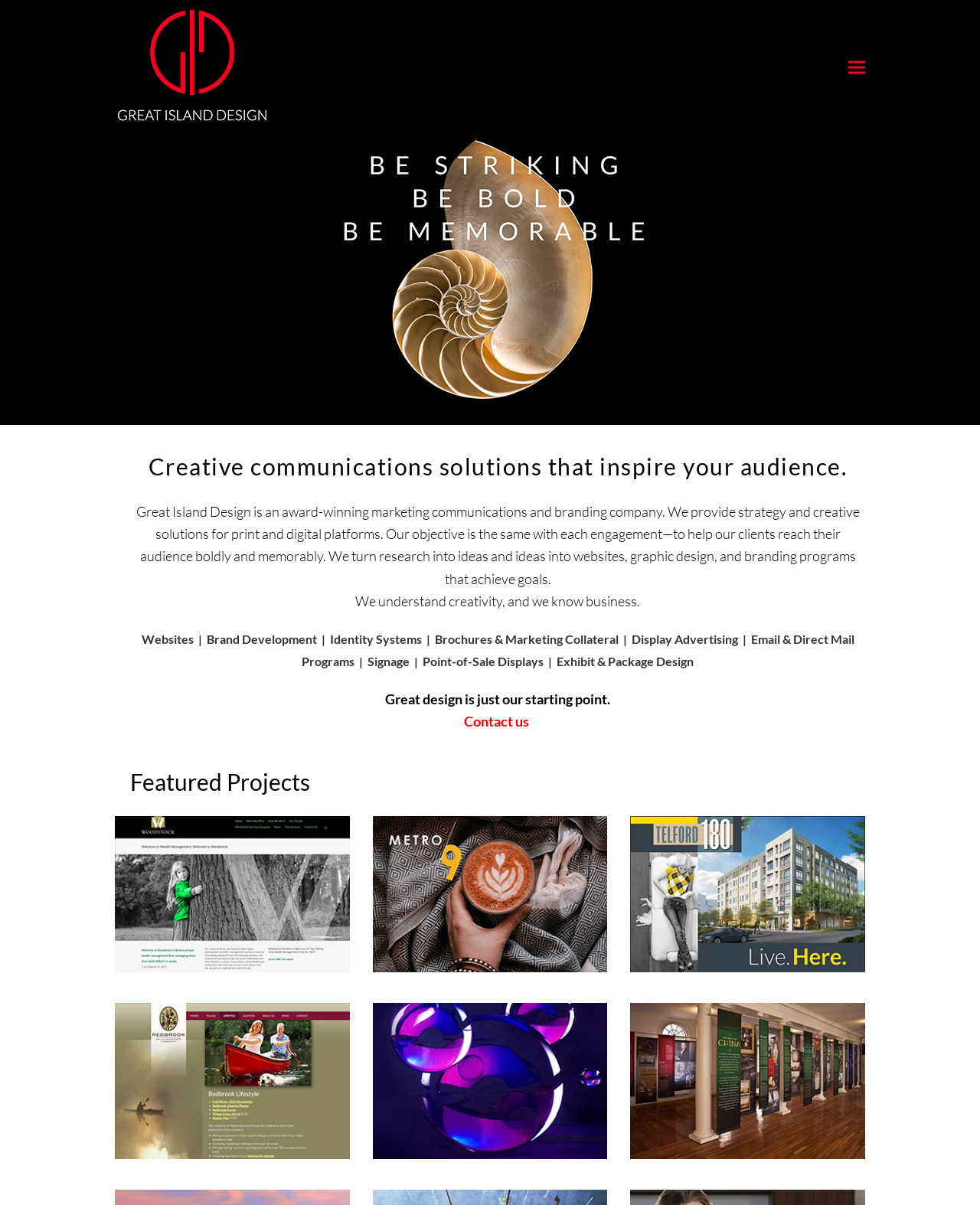What is the company name?
Look at the image and respond to the question as thoroughly as possible.

The company name is obtained from the link 'Great Island Design' at the top of the webpage, which is also the logo of the company.